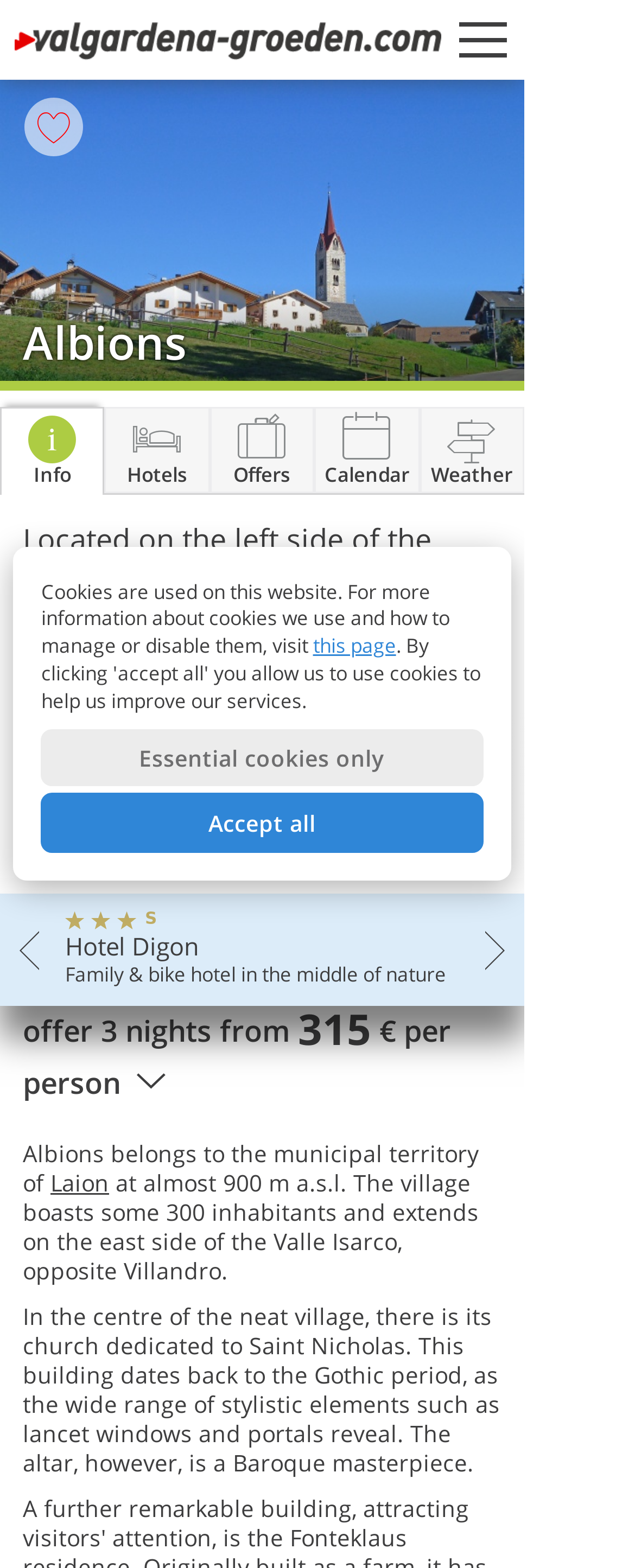Given the element description title="Add to my holiday's notes", identify the bounding box coordinates for the UI element on the webpage screenshot. The format should be (top-left x, top-left y, bottom-right x, bottom-right y), with values between 0 and 1.

[0.038, 0.062, 0.131, 0.1]